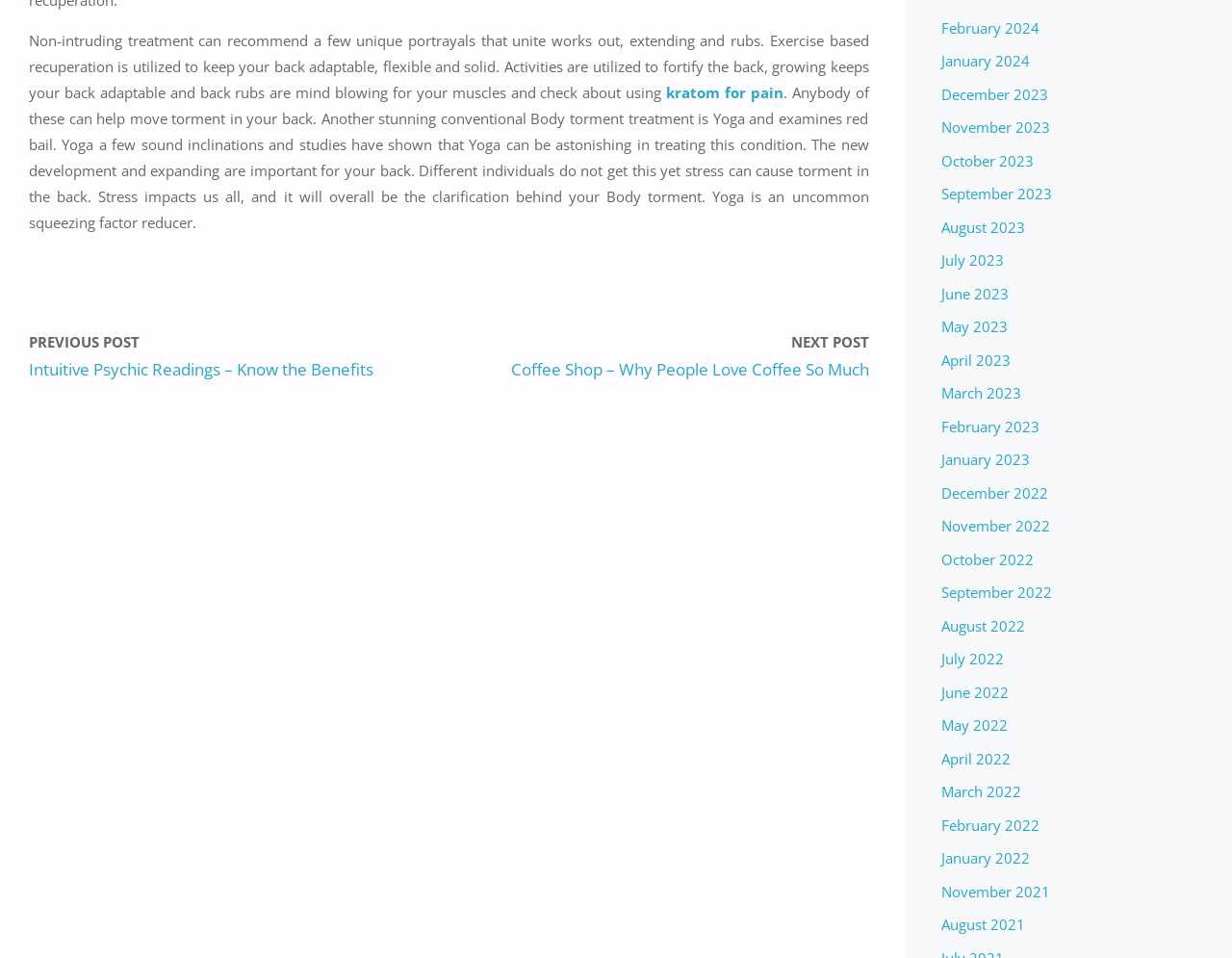Give a concise answer using only one word or phrase for this question:
What is the tone of the article?

Informative